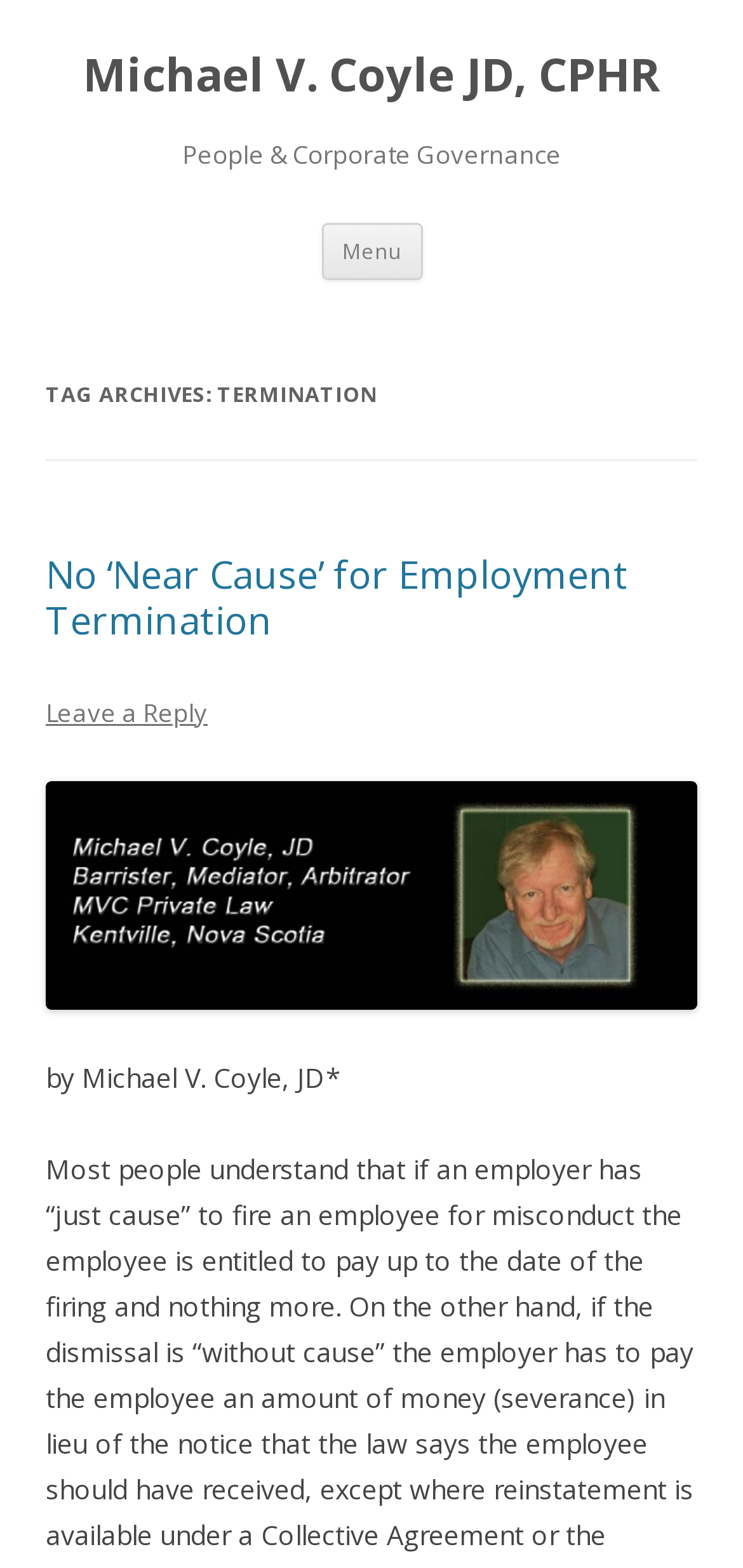What is the topic of the article?
Examine the image closely and answer the question with as much detail as possible.

The topic of the article is 'Termination' as indicated by the header 'TAG ARCHIVES: TERMINATION'.